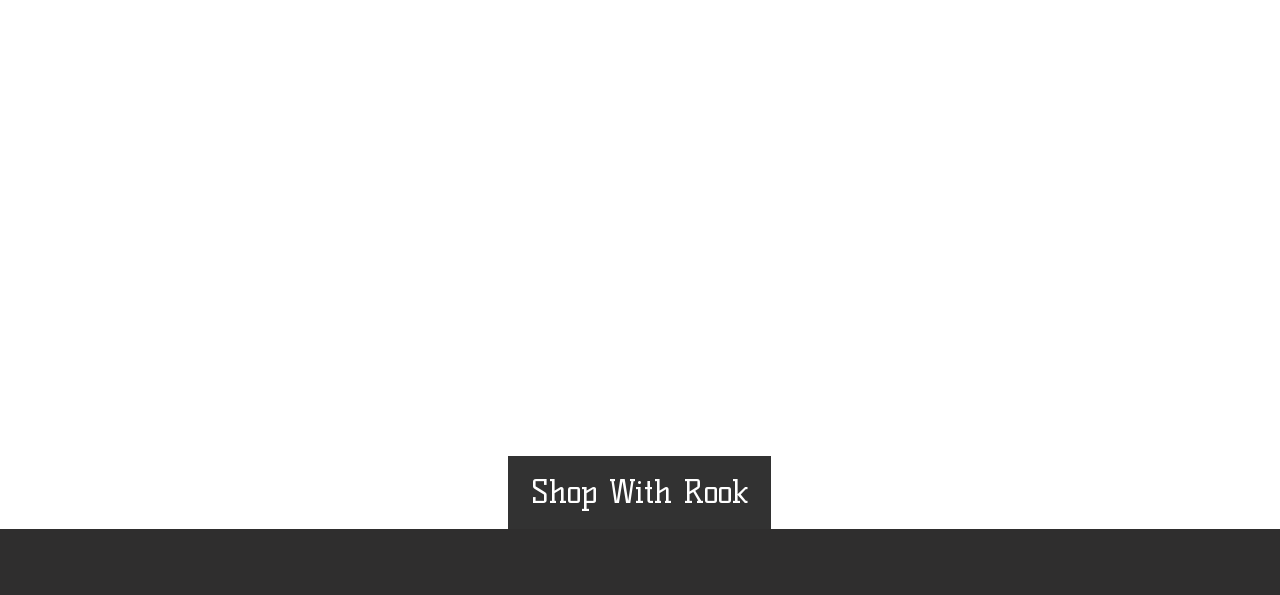What is the partnership mentioned in the heading?
Ensure your answer is thorough and detailed.

The heading element has the text 'Now working in partnership with the finest aftercare in the business!', which indicates that the partnership is with the finest aftercare in the business.